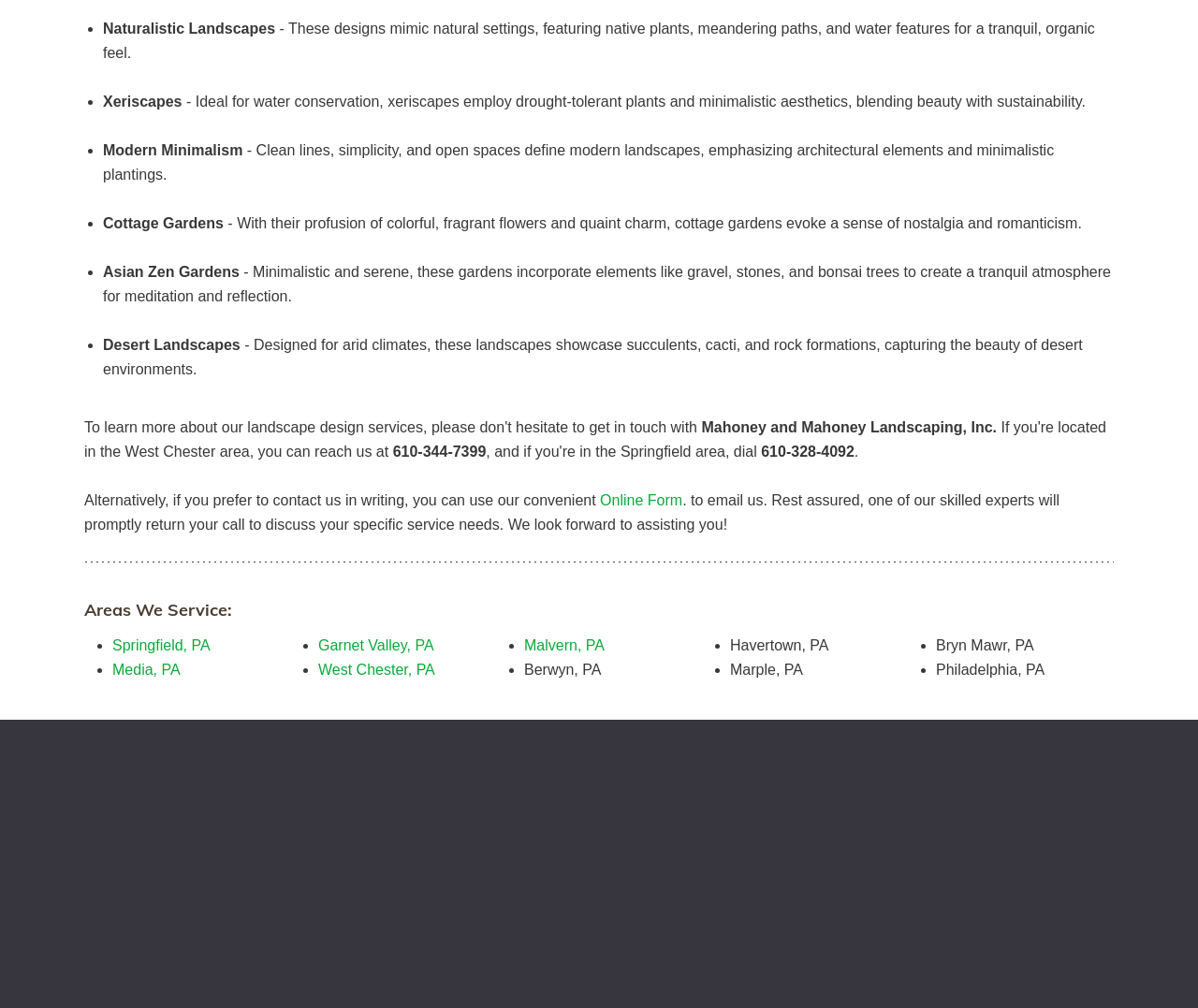Determine the coordinates of the bounding box that should be clicked to complete the instruction: "Call the phone number 610-344-7399". The coordinates should be represented by four float numbers between 0 and 1: [left, top, right, bottom].

[0.328, 0.44, 0.406, 0.456]